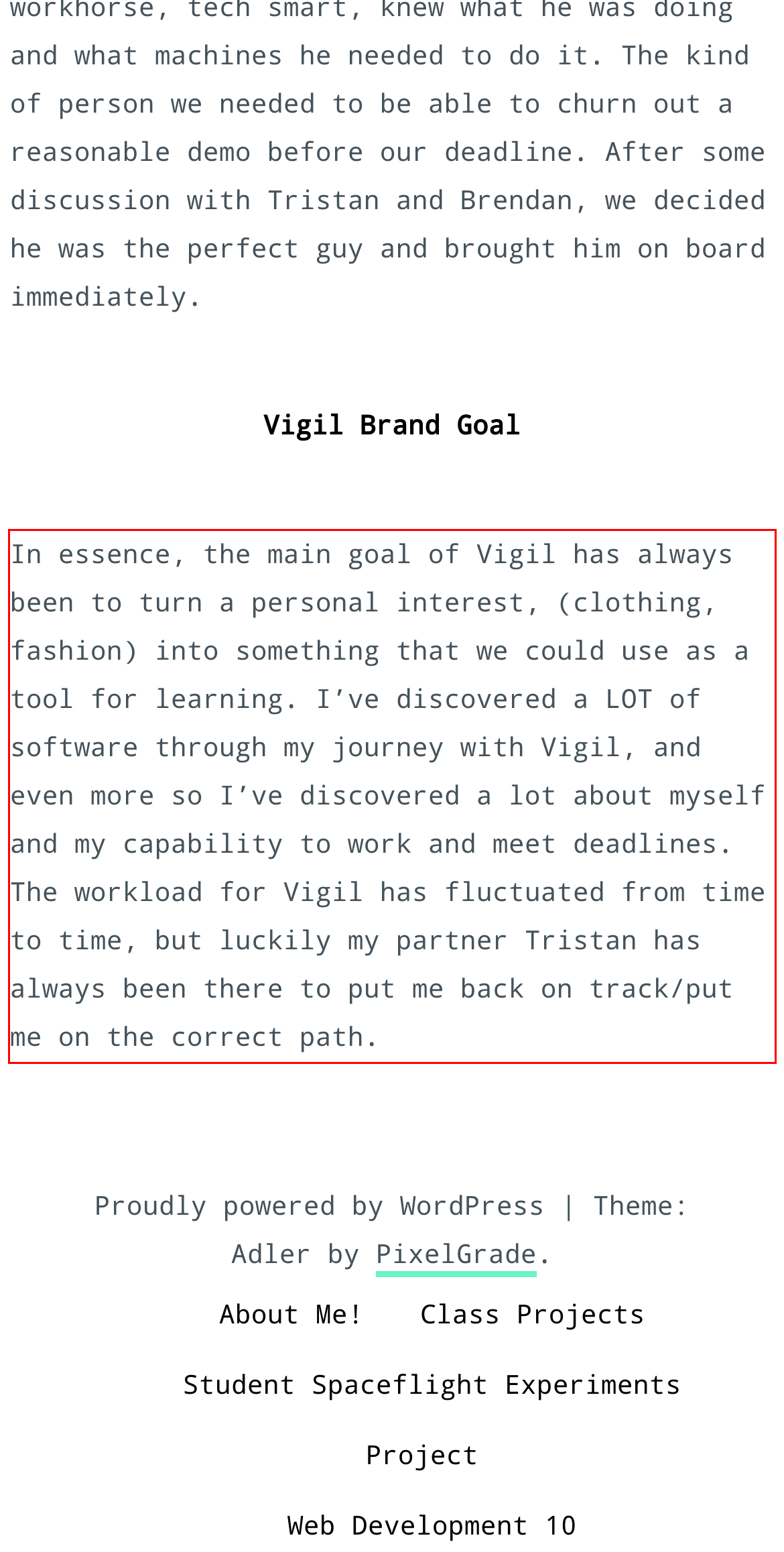Please perform OCR on the UI element surrounded by the red bounding box in the given webpage screenshot and extract its text content.

In essence, the main goal of Vigil has always been to turn a personal interest, (clothing, fashion) into something that we could use as a tool for learning. I’ve discovered a LOT of software through my journey with Vigil, and even more so I’ve discovered a lot about myself and my capability to work and meet deadlines. The workload for Vigil has fluctuated from time to time, but luckily my partner Tristan has always been there to put me back on track/put me on the correct path.